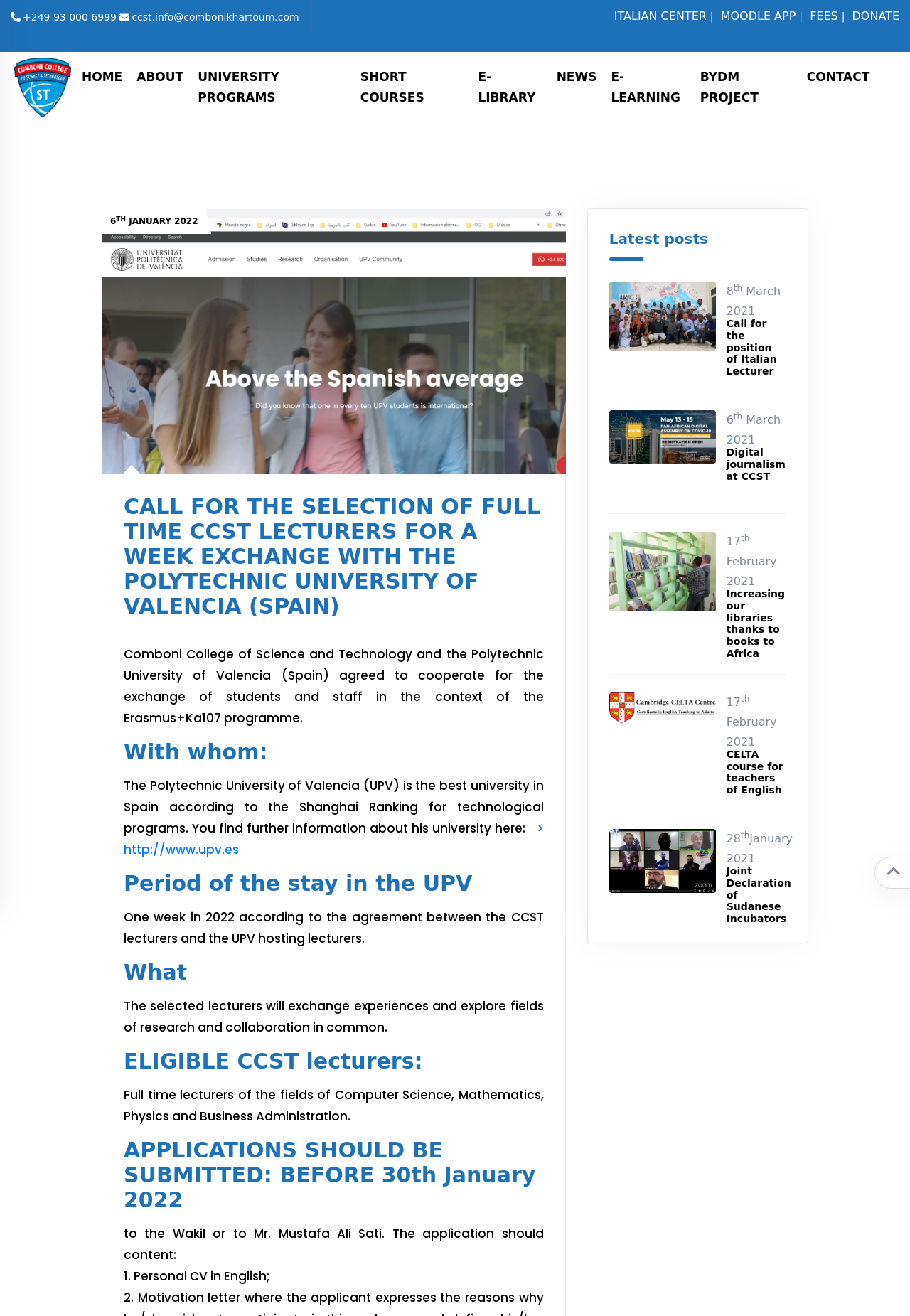What is the title of the latest post?
Using the image as a reference, deliver a detailed and thorough answer to the question.

The latest posts section is located at the bottom of the webpage, and it contains links to different news articles. The first link in this section has the title 'Congress', which can be found in the link element with bounding box coordinates [0.669, 0.214, 0.786, 0.266].